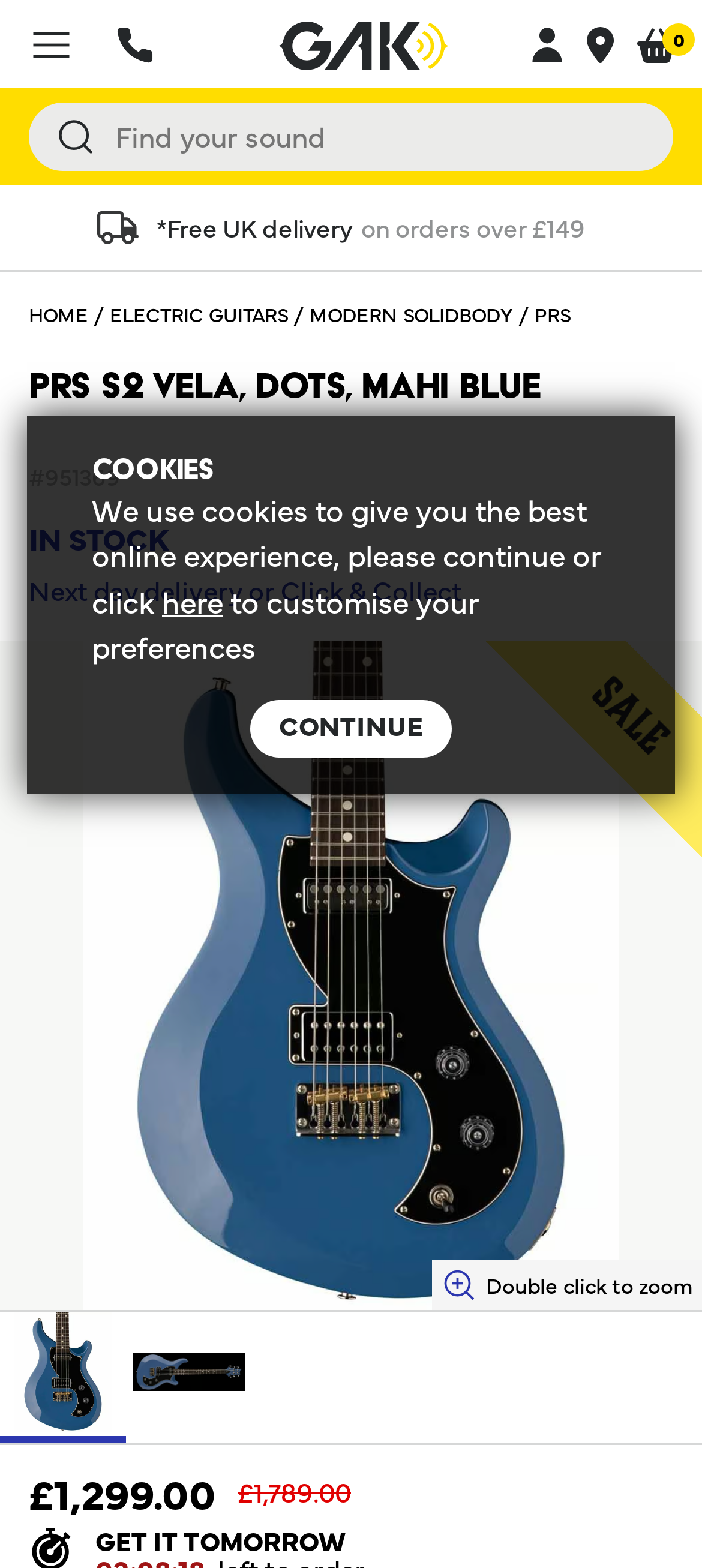Create an elaborate caption for the webpage.

The webpage is an online store selling musical instruments, specifically the PRS S2 Vela guitar in Mahi Blue color. At the top left corner, there is a "Skip to content" link, followed by a navigation menu button with a "Menu" label. To the right of the navigation menu, there are three links: "Call us", "GAK home page", and an empty link. Below the navigation menu, there is a search bar with a "Search the site" label and a submit button.

On the top right corner, there are four links with icons, likely representing social media or account links. Below these links, there is a shopping cart button with a "0 items in" label. Next to the shopping cart button, there is a link with a "Free UK delivery on orders over £149" label and an icon.

The main content of the webpage starts with a breadcrumb navigation menu, showing the path "HOME > ELECTRIC GUITARS > MODERN SOLIDBODY > PRS". Below the breadcrumb menu, there is a heading with the product name "PRS S2 Vela, Dots, Mahi Blue" and a product code "#951369". The product is labeled as "IN STOCK" with a "Next day delivery or Click & Collect" message.

The product price is displayed as "£1,299.00" with a crossed-out original price of "£1,789.00". There is a "GET IT TOMORROW" label below the price. At the bottom of the page, there is a "Cookies" section with a message about using cookies to provide the best online experience, along with a "CONTINUE" button.